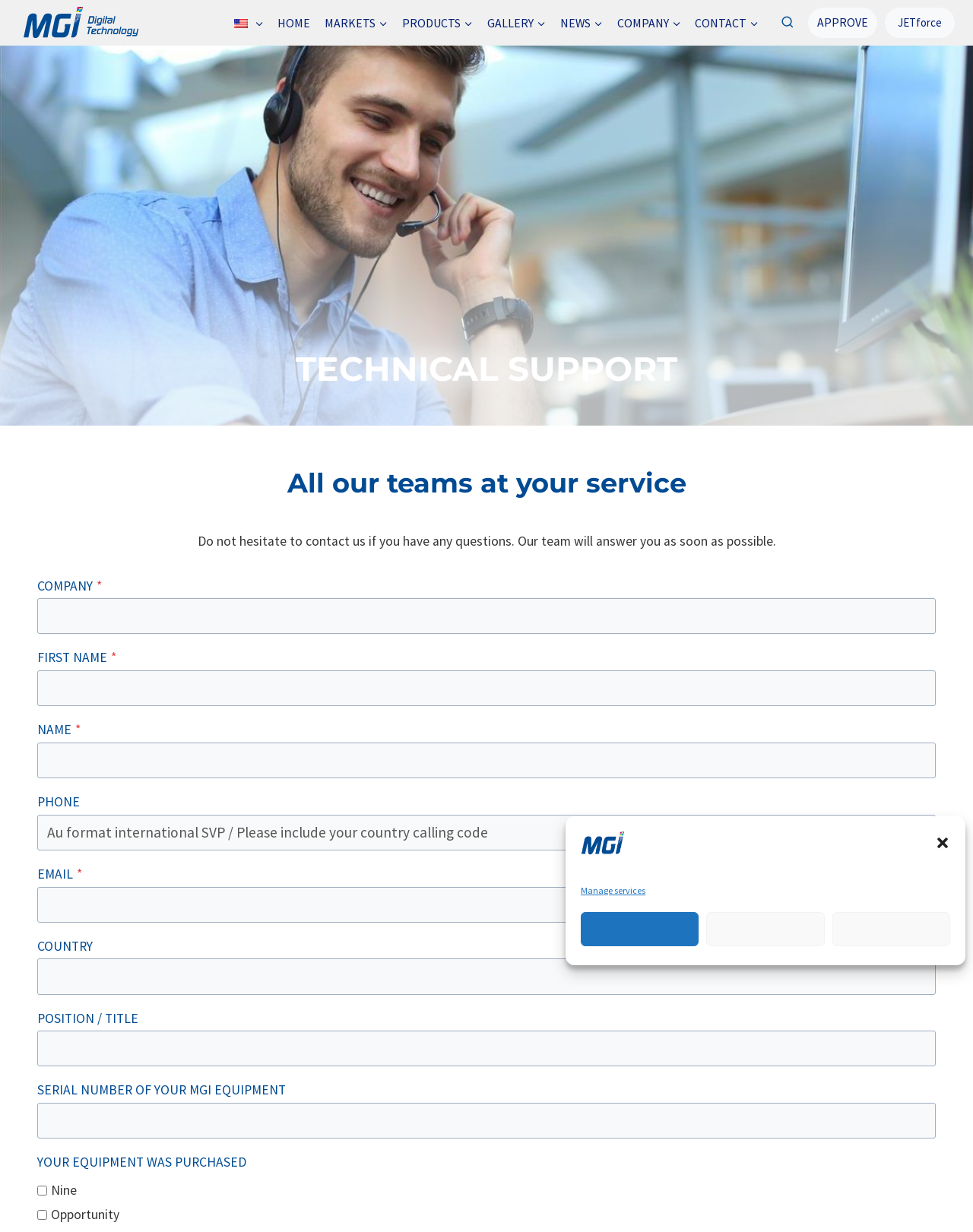Determine the bounding box coordinates for the UI element described. Format the coordinates as (top-left x, top-left y, bottom-right x, bottom-right y) and ensure all values are between 0 and 1. Element description: JETforce

[0.909, 0.006, 0.981, 0.031]